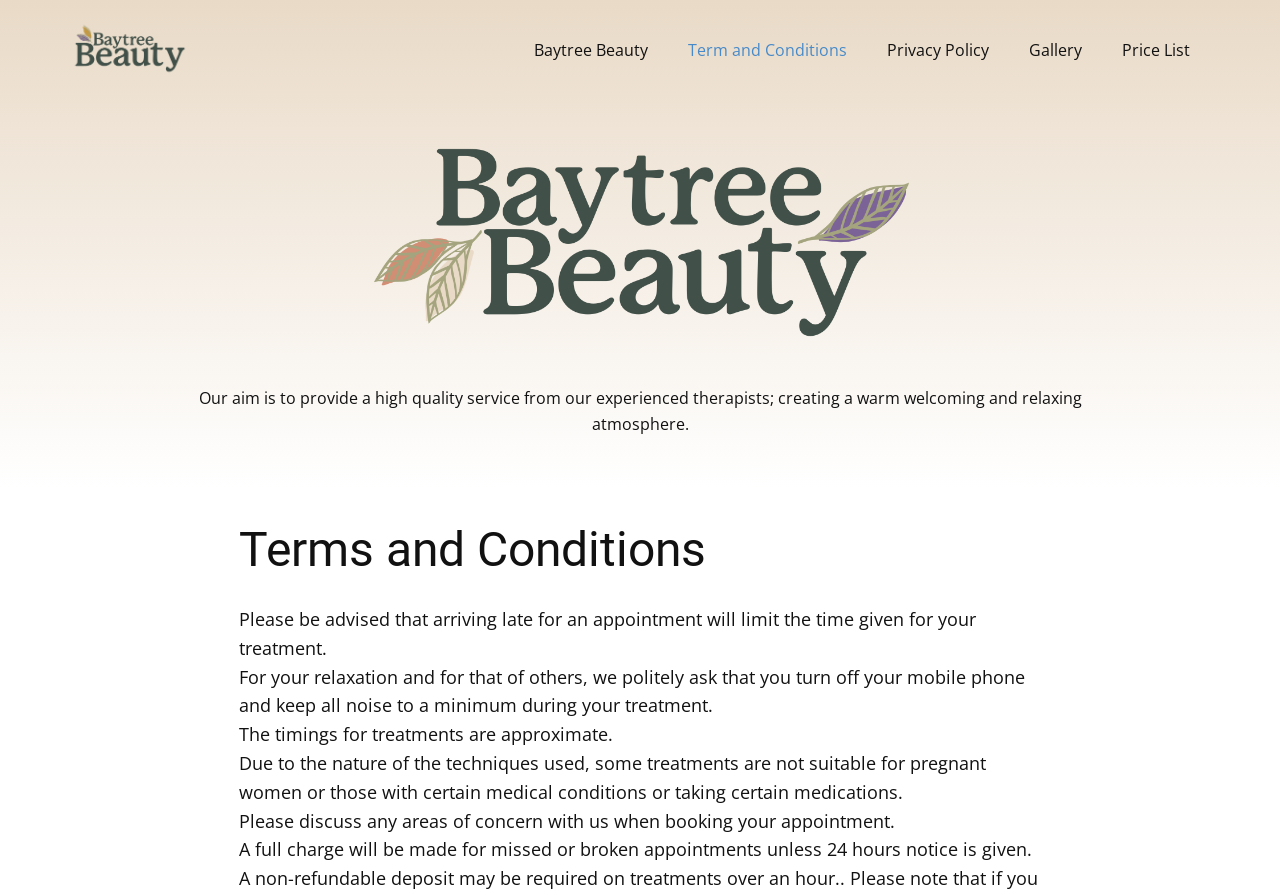Give a one-word or one-phrase response to the question: 
What is the purpose of Baytree Beauty?

Provide high quality service